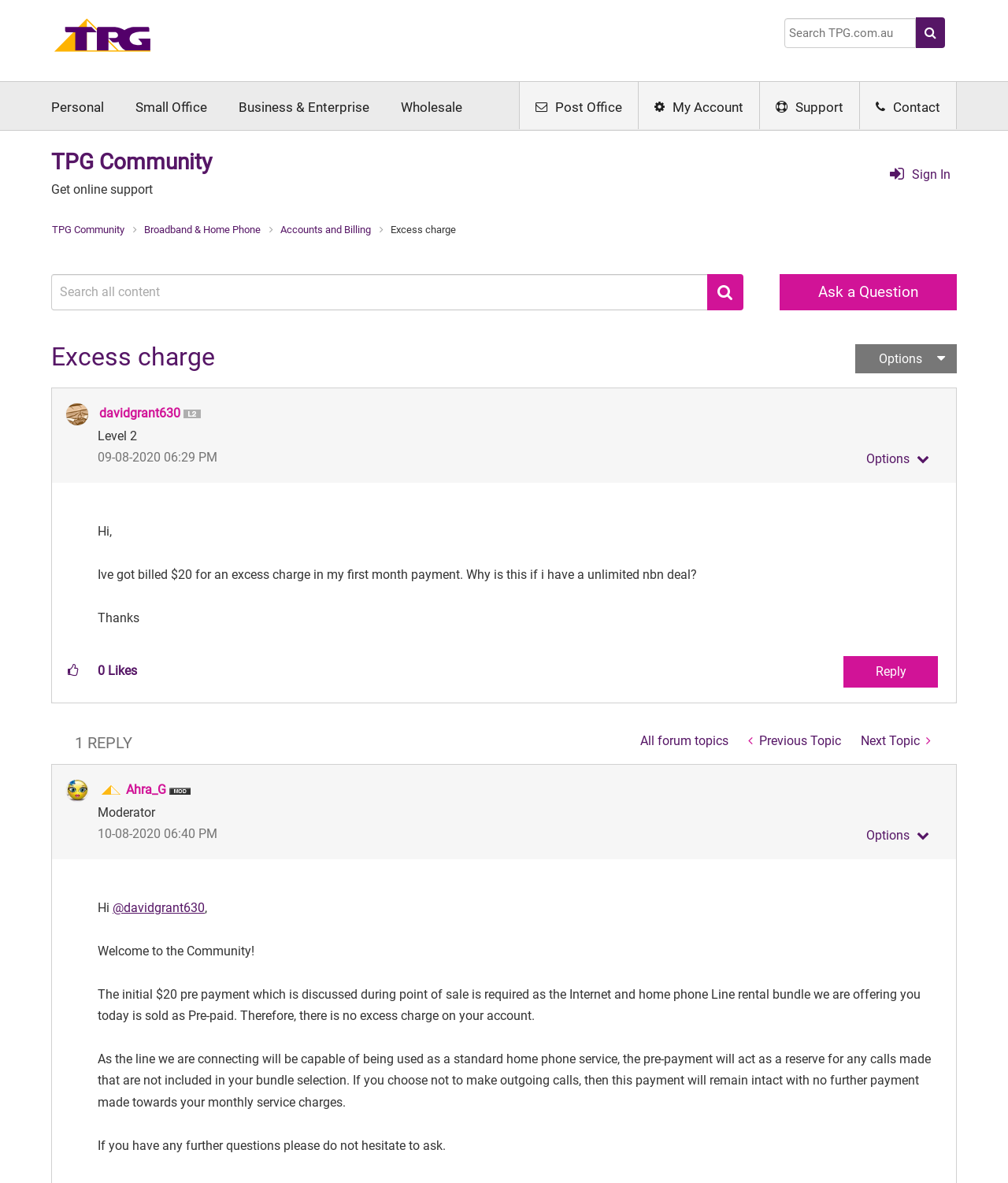Locate the bounding box coordinates of the area you need to click to fulfill this instruction: 'Sign in'. The coordinates must be in the form of four float numbers ranging from 0 to 1: [left, top, right, bottom].

[0.875, 0.138, 0.913, 0.159]